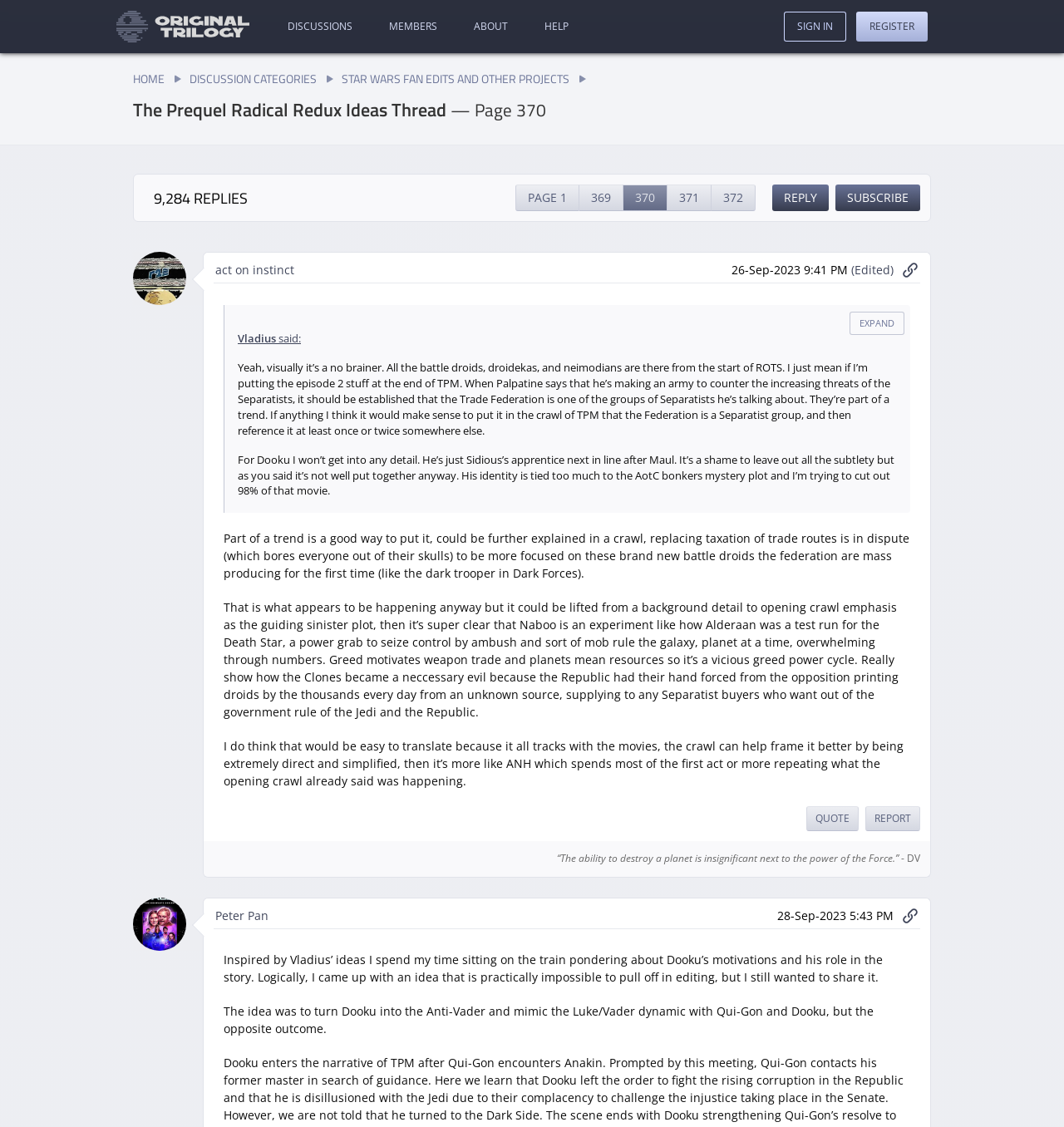Please specify the bounding box coordinates of the element that should be clicked to execute the given instruction: 'Click on the 'HOME' link'. Ensure the coordinates are four float numbers between 0 and 1, expressed as [left, top, right, bottom].

[0.125, 0.062, 0.155, 0.077]